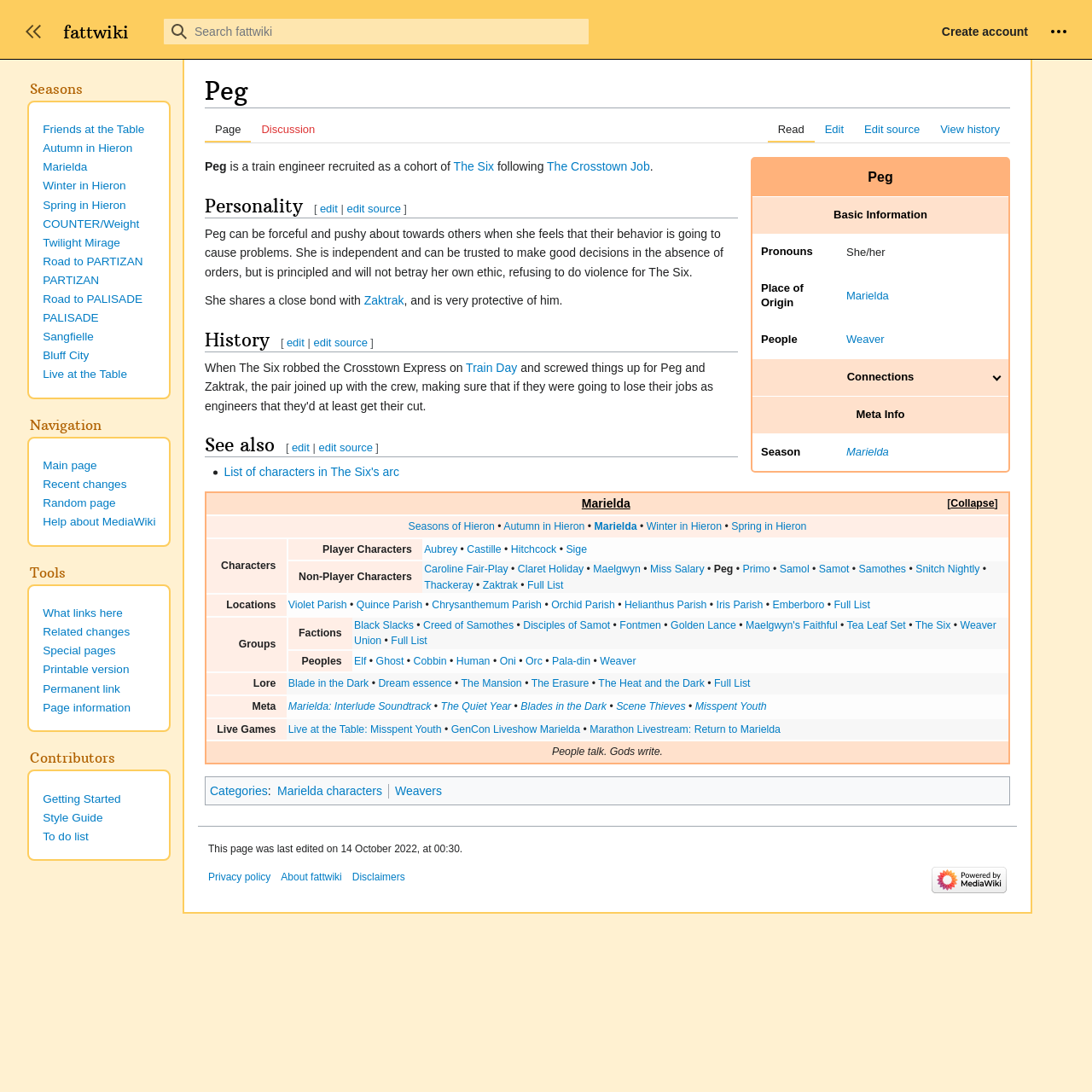Provide a short, one-word or phrase answer to the question below:
What is the name of the place where Peg is from?

Marielda